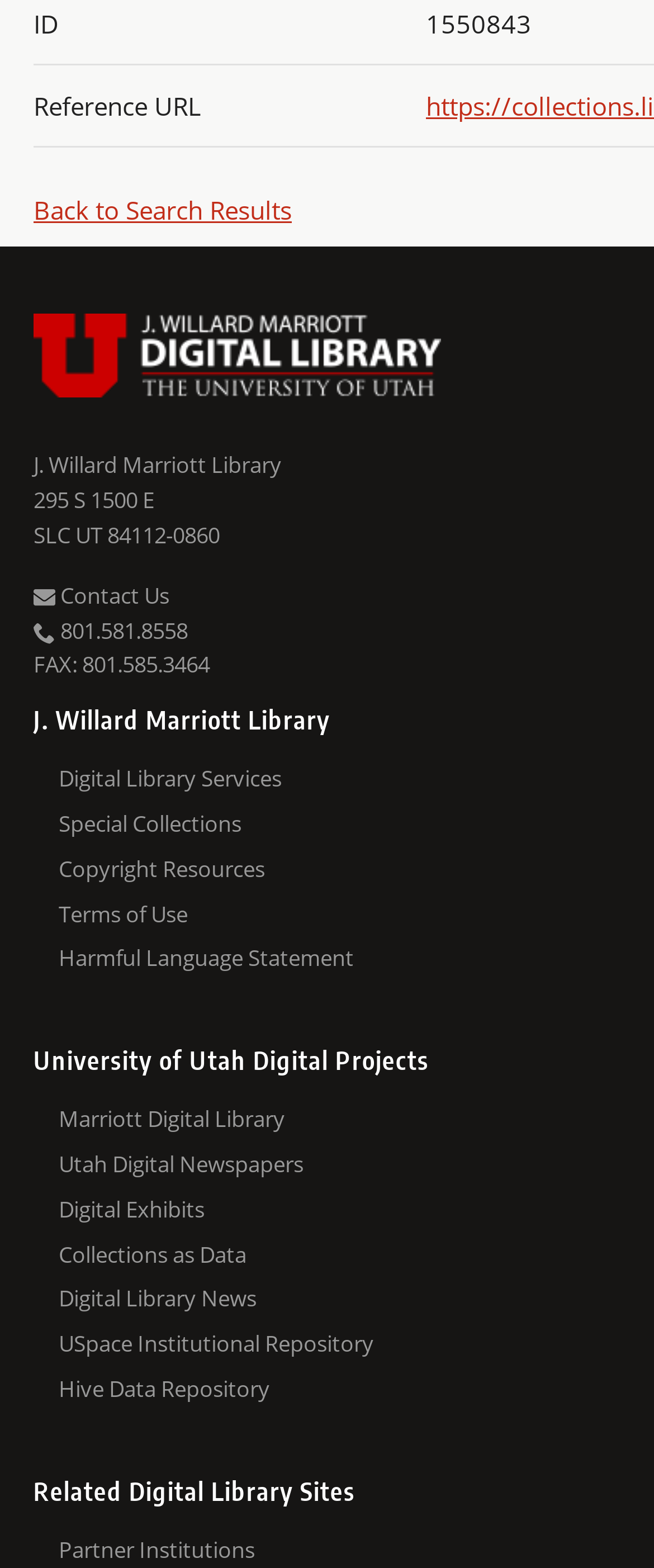Respond to the following query with just one word or a short phrase: 
How many headings are there on the webpage?

3